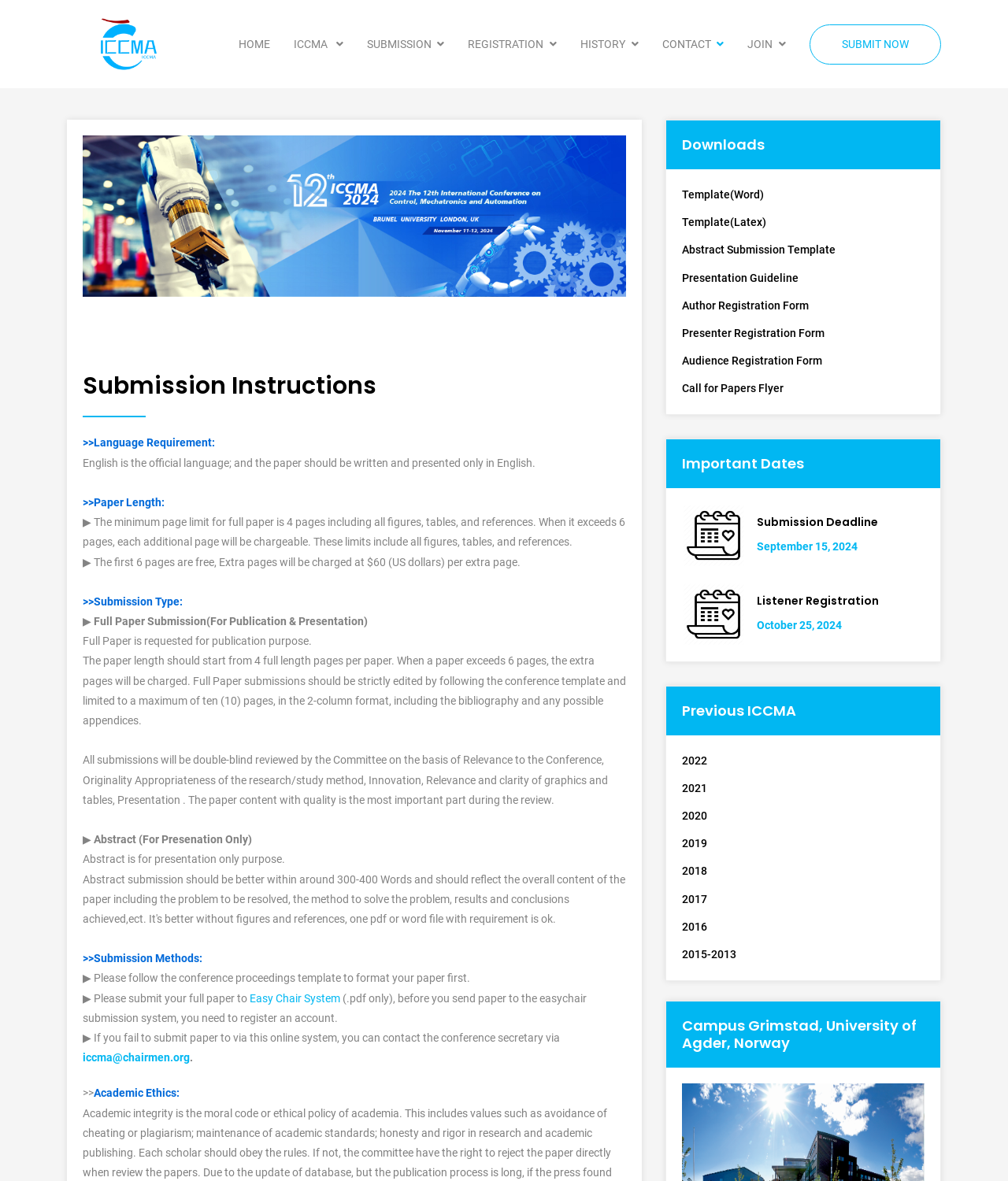Determine the bounding box coordinates for the element that should be clicked to follow this instruction: "Click on the 'HOME' link". The coordinates should be given as four float numbers between 0 and 1, in the format [left, top, right, bottom].

[0.225, 0.032, 0.28, 0.042]